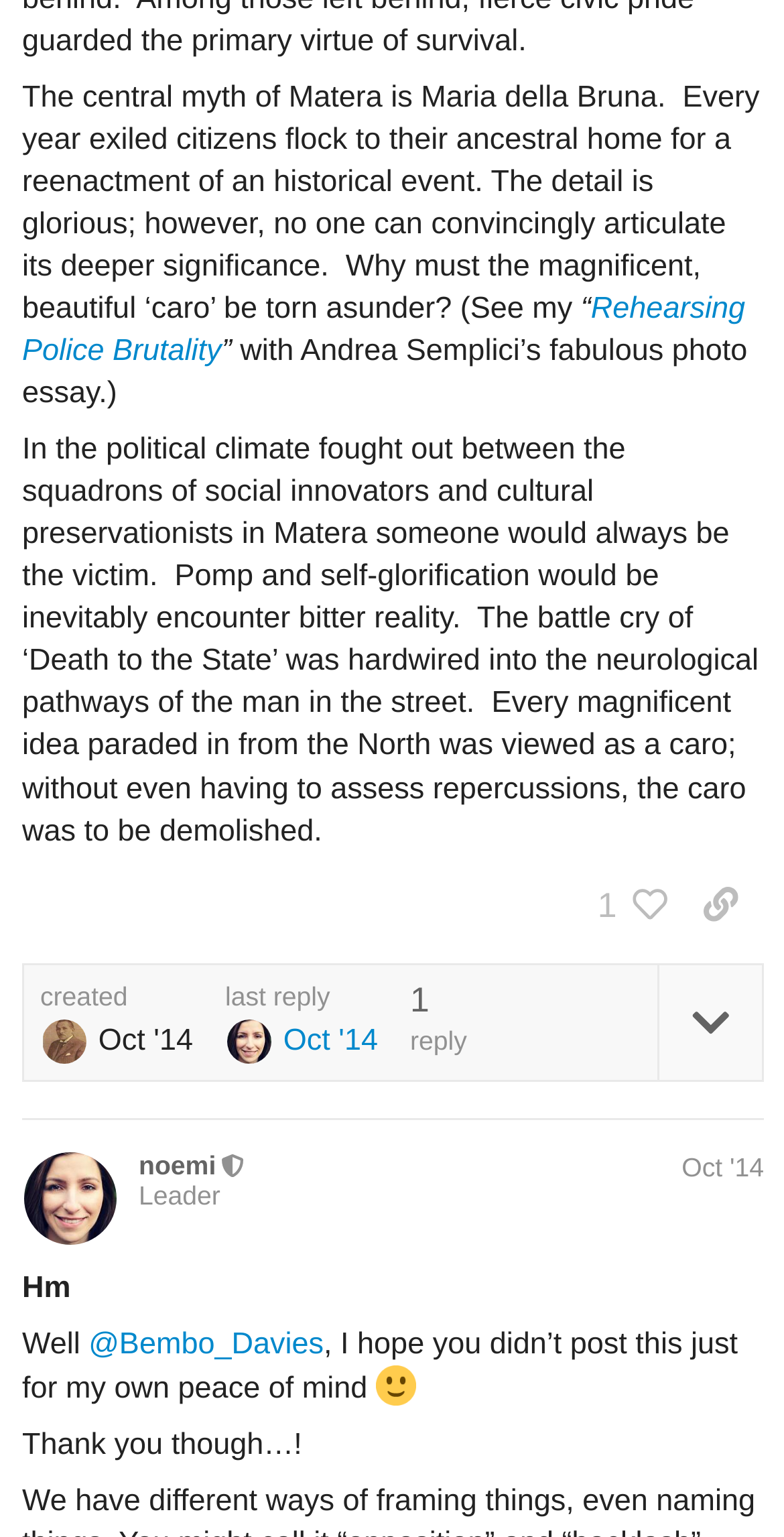Locate the bounding box coordinates of the element to click to perform the following action: 'Click to view who liked this post'. The coordinates should be given as four float values between 0 and 1, in the form of [left, top, right, bottom].

[0.729, 0.563, 0.864, 0.613]